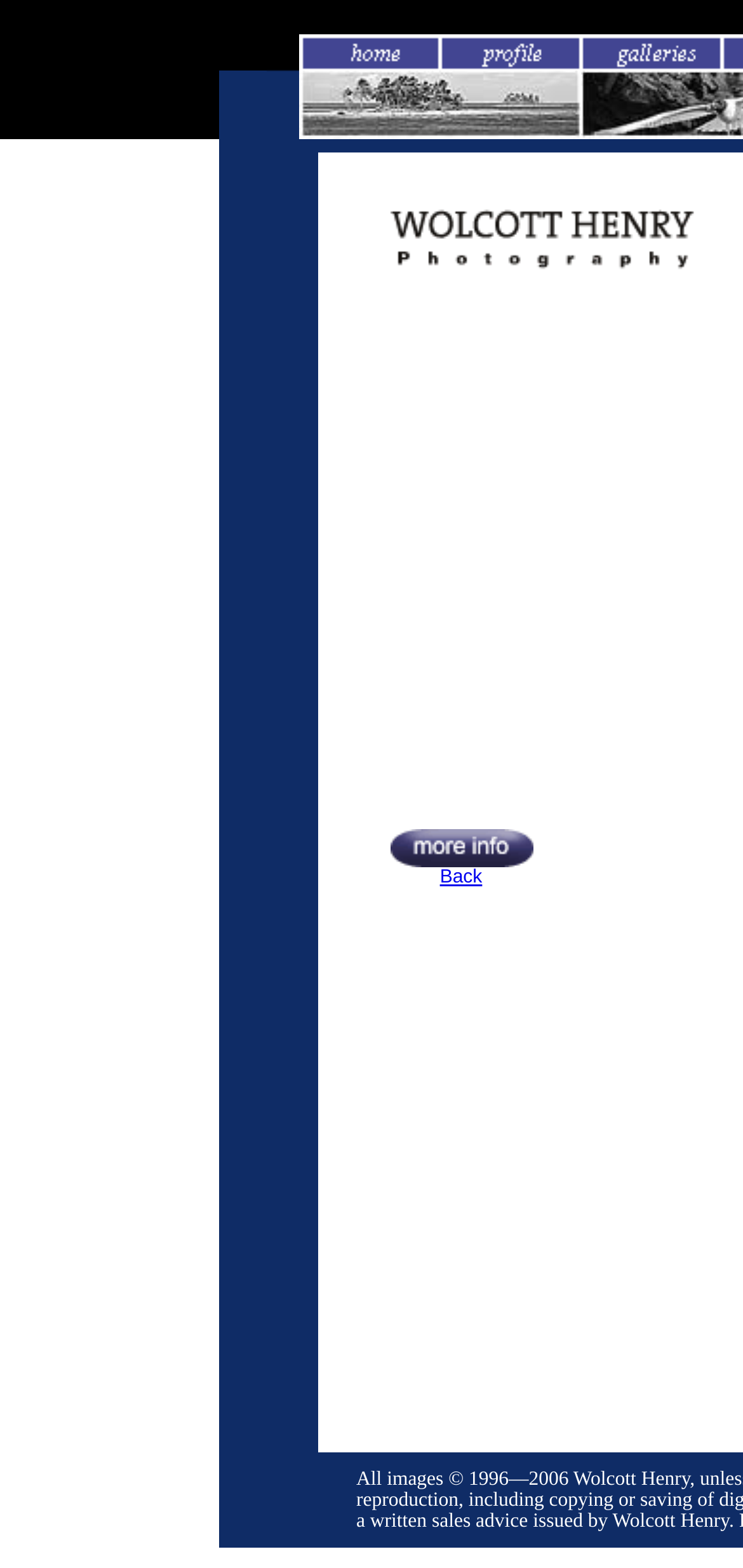What is the purpose of the 'Back' button?
Using the image, respond with a single word or phrase.

Navigation